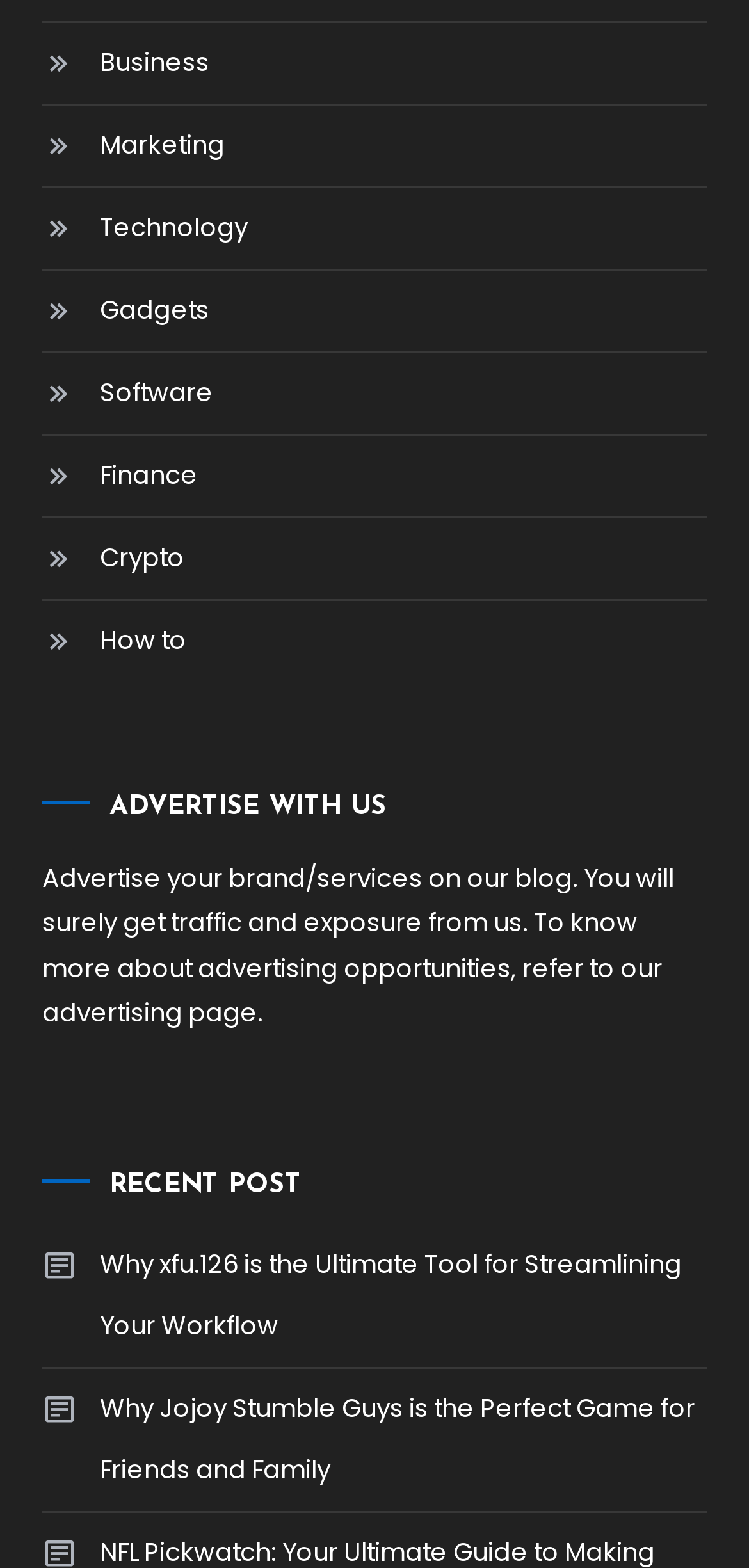How many categories are listed?
Give a detailed response to the question by analyzing the screenshot.

I counted the number of links with '' icon, which are Business, Marketing, Technology, Gadgets, Software, Finance, Crypto, How to, and they are 9 in total.